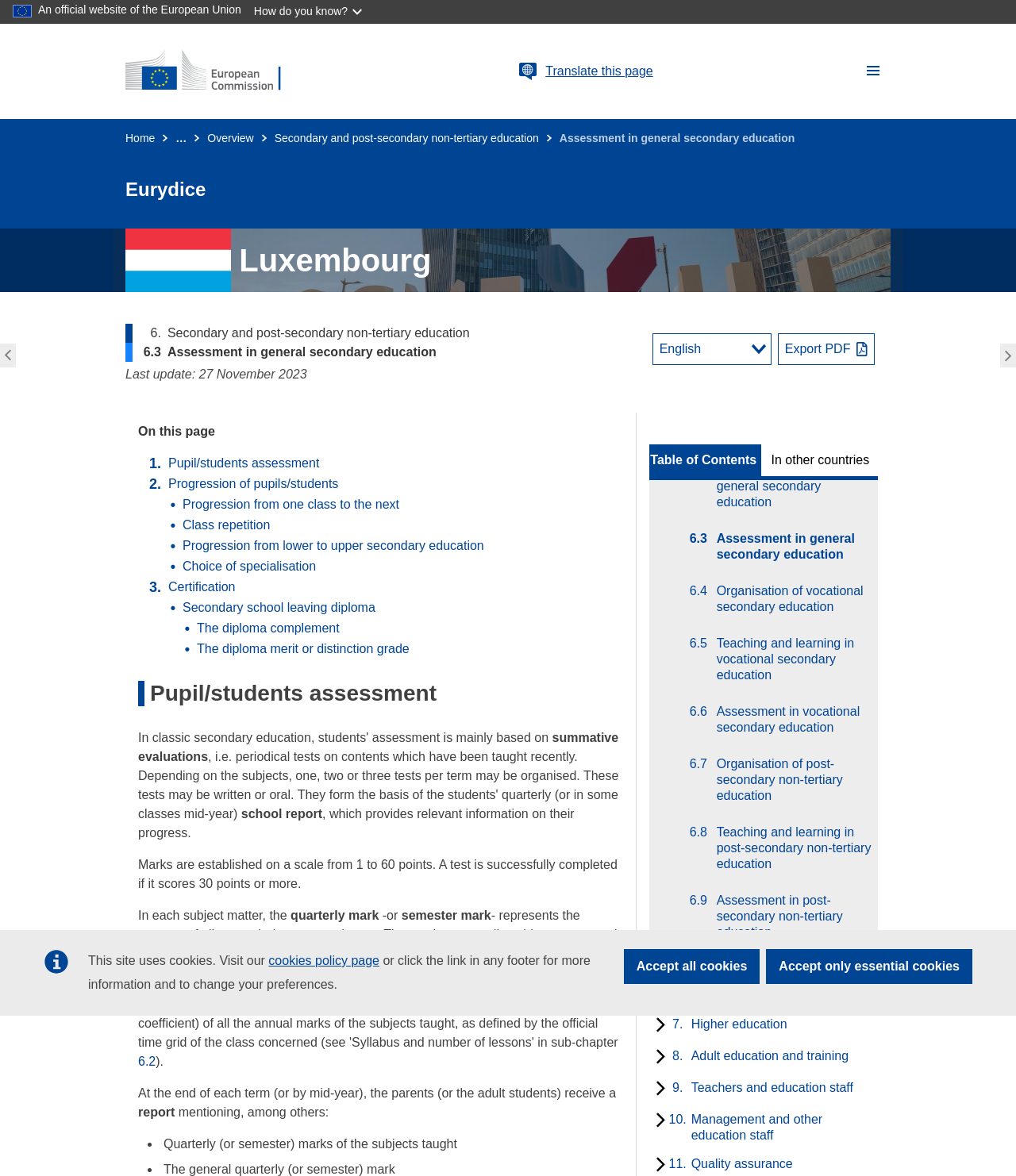Please identify the bounding box coordinates of the element's region that should be clicked to execute the following instruction: "Click the 'Home' link". The bounding box coordinates must be four float numbers between 0 and 1, i.e., [left, top, right, bottom].

[0.123, 0.112, 0.153, 0.123]